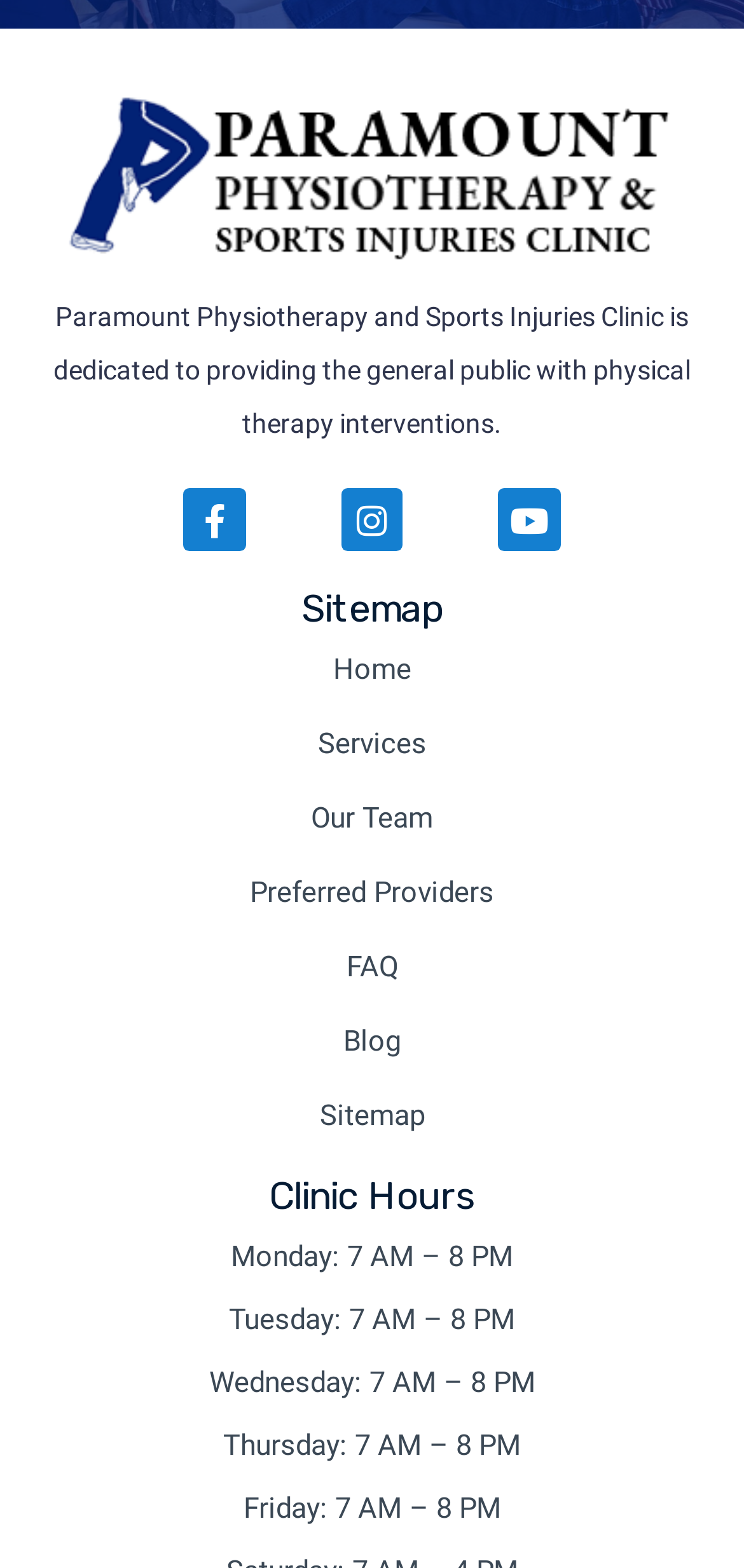Identify the bounding box coordinates for the UI element described as: "Our Team". The coordinates should be provided as four floats between 0 and 1: [left, top, right, bottom].

[0.051, 0.507, 0.949, 0.536]